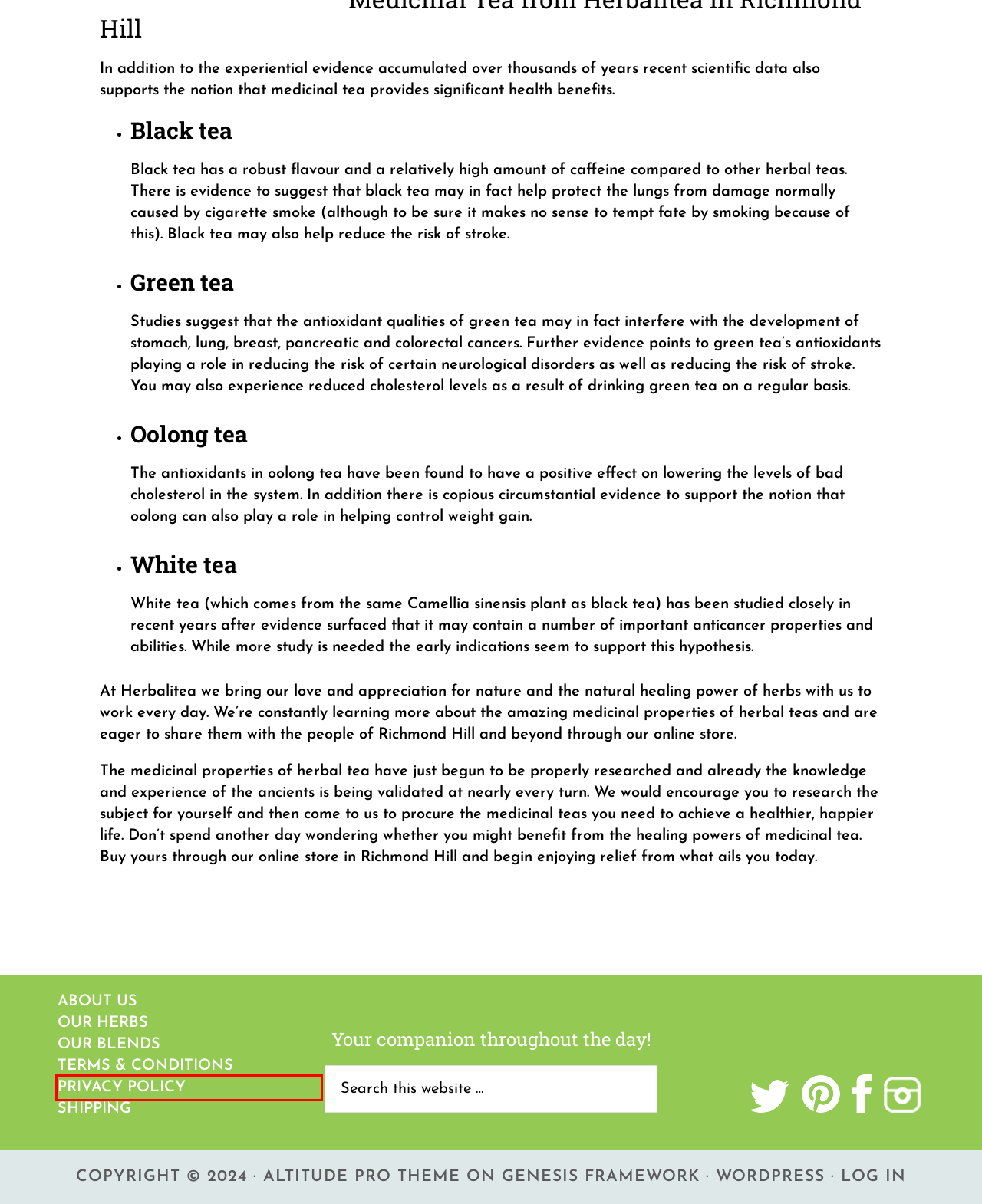You are presented with a screenshot of a webpage containing a red bounding box around a particular UI element. Select the best webpage description that matches the new webpage after clicking the element within the bounding box. Here are the candidates:
A. Loose-Leaf Tea in Richmond Hill
B. Log In ‹ Herbalitea — WordPress
C. Shipping
D. Terms & Conditions
E. Privacy Policy
F. WordPress Themes by StudioPress
G. Altitude Pro Theme - StudioPress
H. Blog Tool, Publishing Platform, and CMS – WordPress.org

E